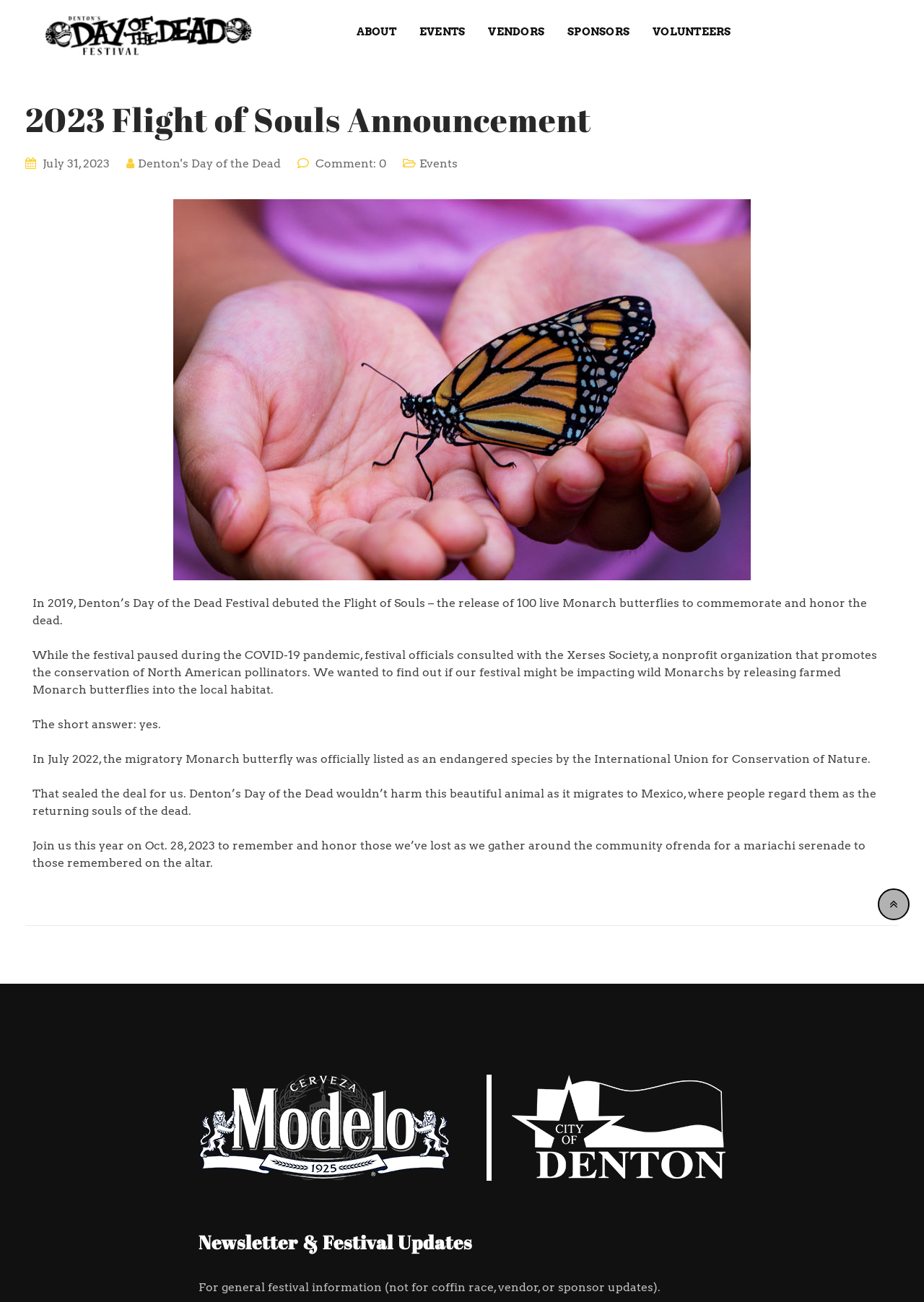Locate the coordinates of the bounding box for the clickable region that fulfills this instruction: "Click on VOLUNTEERS".

[0.695, 0.0, 0.802, 0.049]